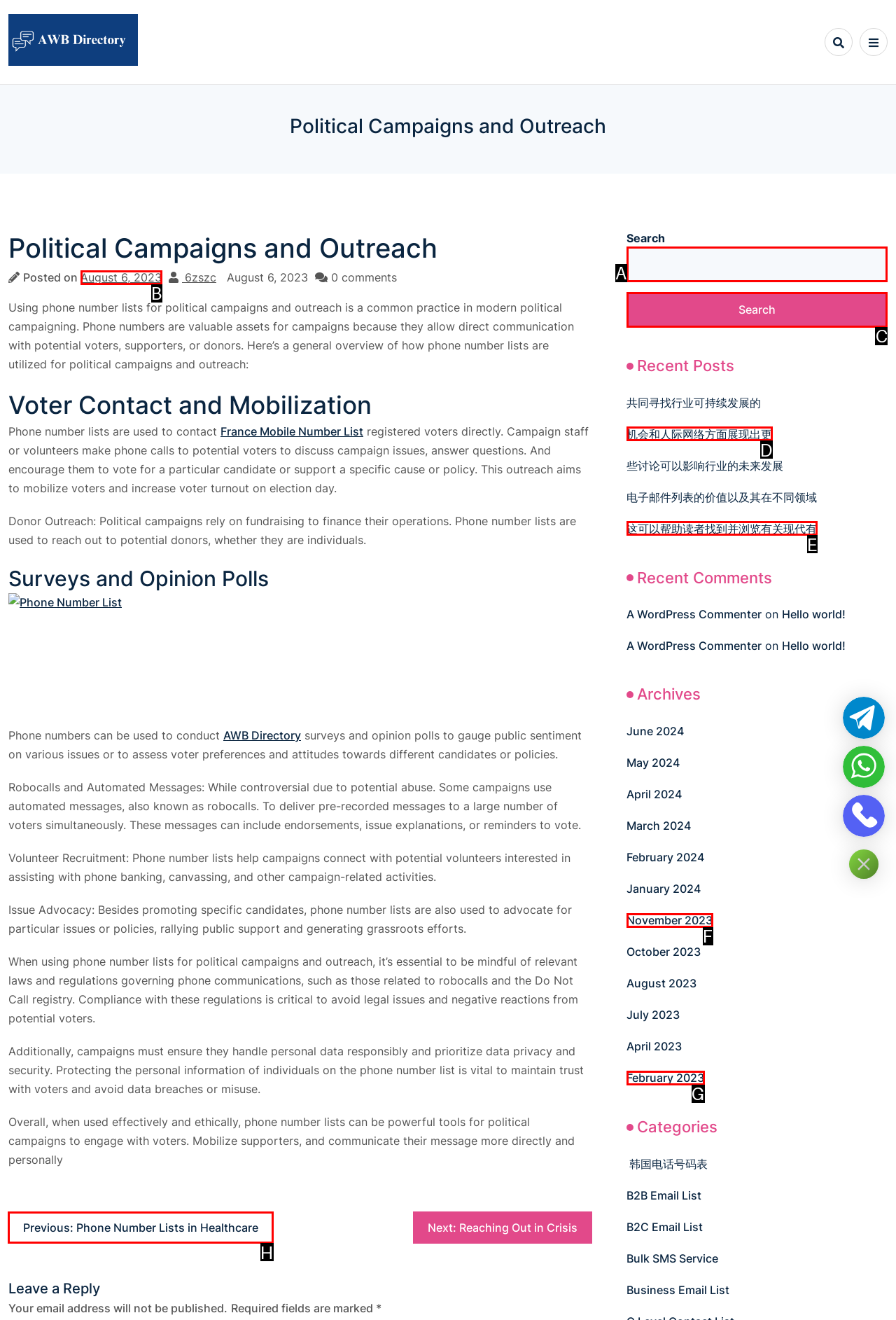Choose the letter of the option that needs to be clicked to perform the task: Read the previous post. Answer with the letter.

H